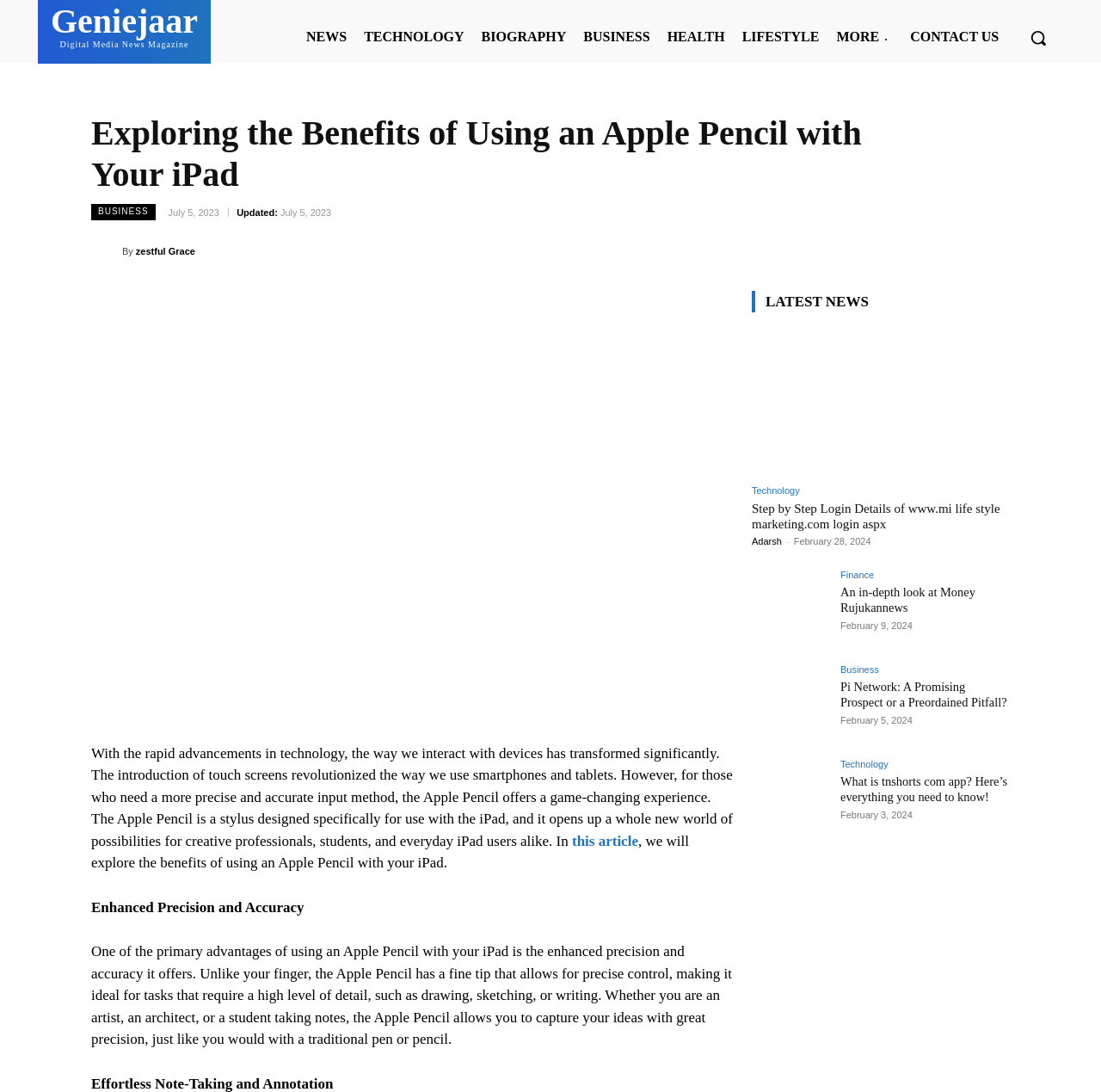Use a single word or phrase to answer the question: 
What is the category of the article 'Step by Step Login Details of www.mi life style marketing.com login aspx'?

Technology